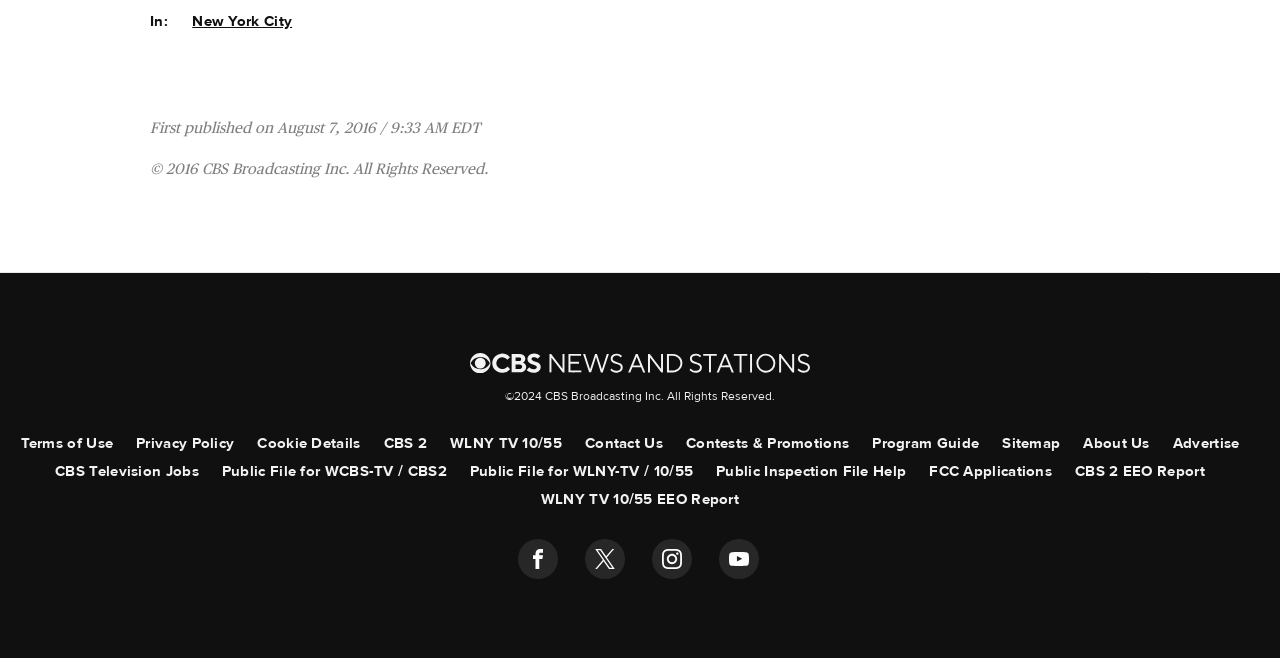What is the name of the TV channel mentioned?
Refer to the image and provide a one-word or short phrase answer.

CBS 2